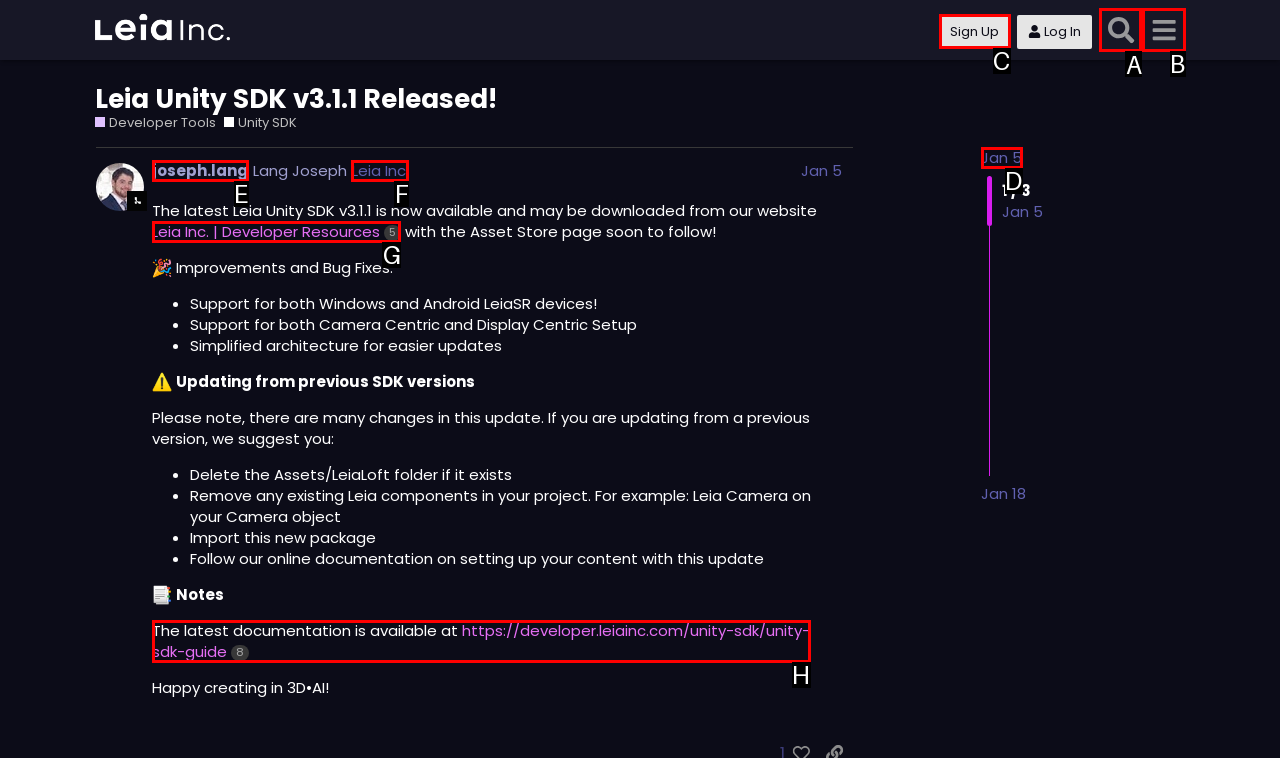Identify which HTML element should be clicked to fulfill this instruction: Search in the forum Reply with the correct option's letter.

A